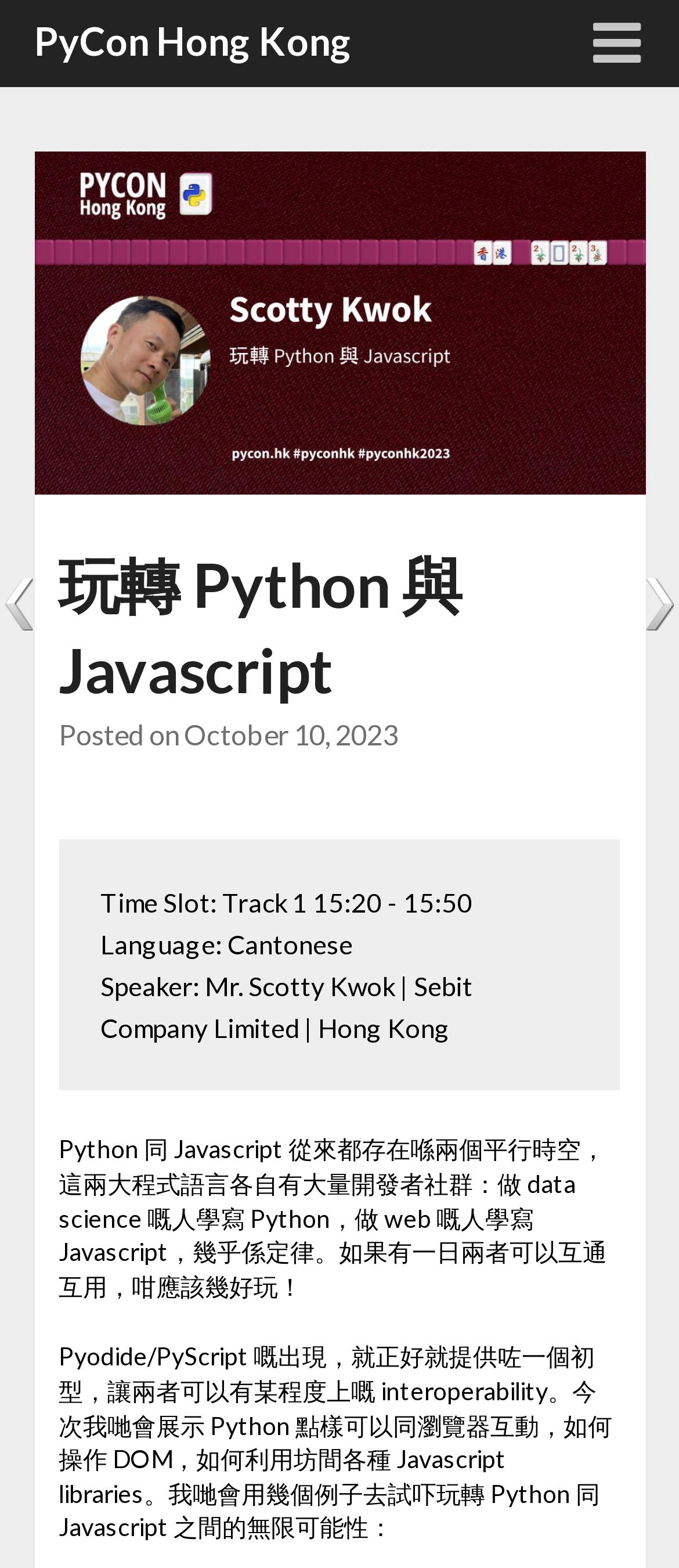Find the bounding box coordinates for the HTML element described as: "PyCon Hong Kong". The coordinates should consist of four float values between 0 and 1, i.e., [left, top, right, bottom].

[0.05, 0.007, 0.519, 0.046]